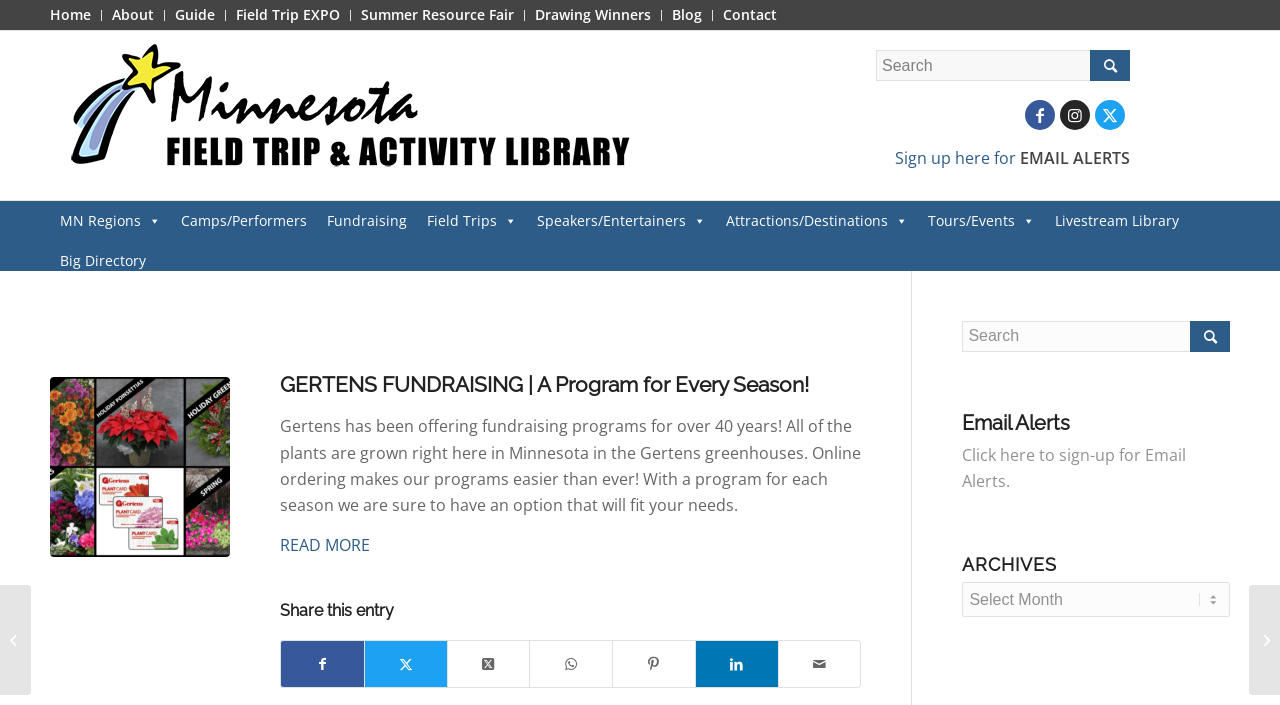Please locate the bounding box coordinates for the element that should be clicked to achieve the following instruction: "Read more about Gertens fundraising". Ensure the coordinates are given as four float numbers between 0 and 1, i.e., [left, top, right, bottom].

[0.219, 0.758, 0.289, 0.789]